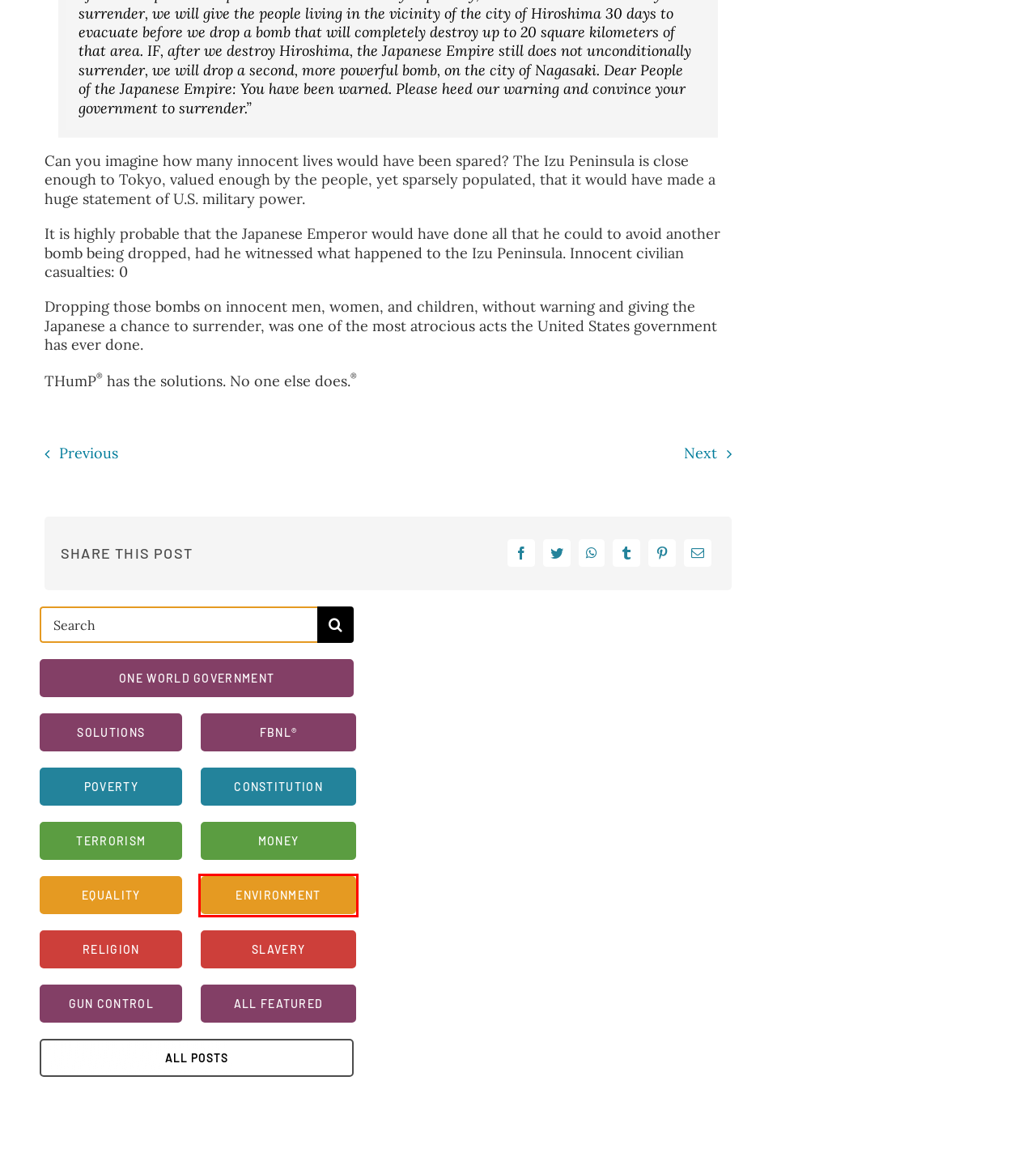Analyze the screenshot of a webpage with a red bounding box and select the webpage description that most accurately describes the new page resulting from clicking the element inside the red box. Here are the candidates:
A. FBNL – The Humanity Party®
B. poverty – The Humanity Party®
C. constitution – The Humanity Party®
D. one world government – The Humanity Party®
E. solutions – The Humanity Party®
F. environment – The Humanity Party®
G. slavery – The Humanity Party®
H. featured – The Humanity Party®

F